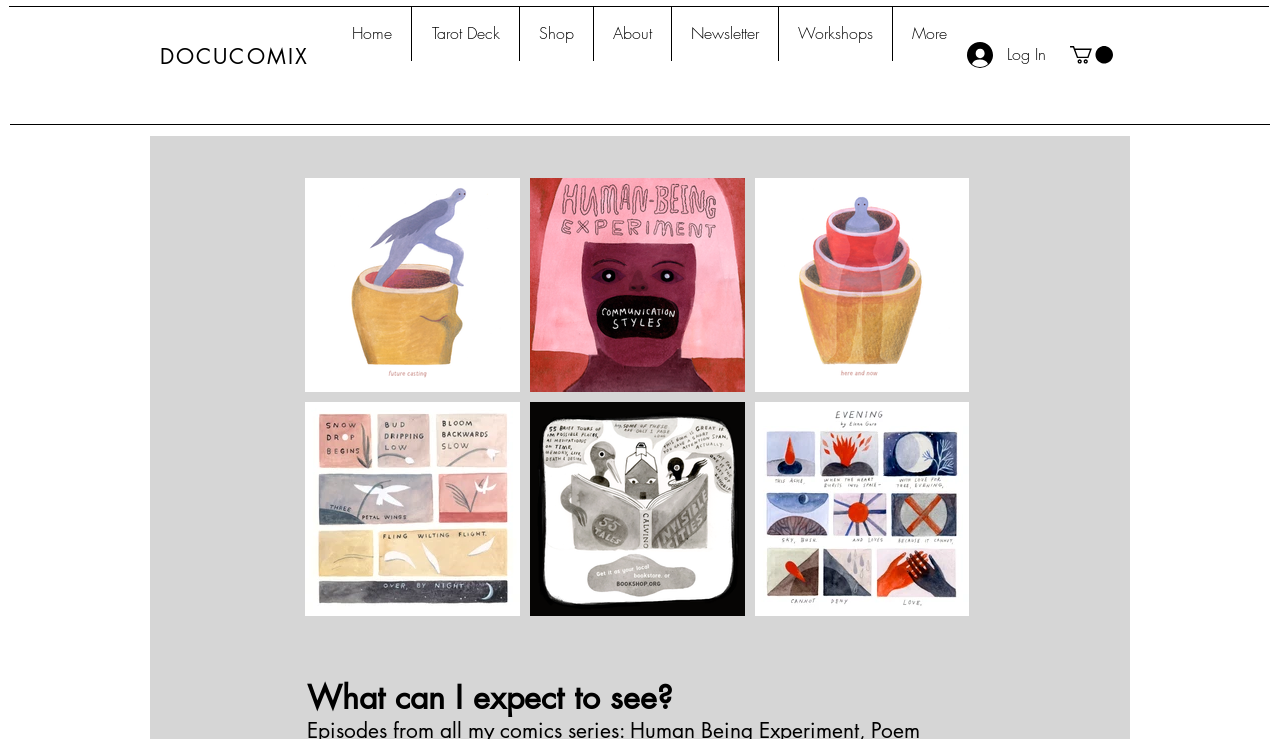Provide an in-depth caption for the contents of the webpage.

The webpage is a Substack signup page for Docucomix. At the top left, there is a link to "DOCUCOMIX". Below it, there is a navigation menu labeled "Site" that contains seven links: "Home", "Tarot Deck", "Shop", "About", "Newsletter", "Workshops", and "More". These links are aligned horizontally and take up most of the top section of the page.

To the right of the navigation menu, there is a "Log In" button. Next to it, there is a small image. Further to the right, there is another button with no label, accompanied by a small image.

In the middle section of the page, there are four buttons arranged in two rows, each containing two buttons. The buttons are labeled with images: "future casting.png", "communication.png", "here n now.png", and "snow drop.jpg" in the top row, and "Sunday_Calvino_B.png" and "Evening sq.jpg" in the bottom row. Each button has an image associated with it.

Overall, the page has a simple layout with a focus on the navigation menu and the buttons with images in the middle section.